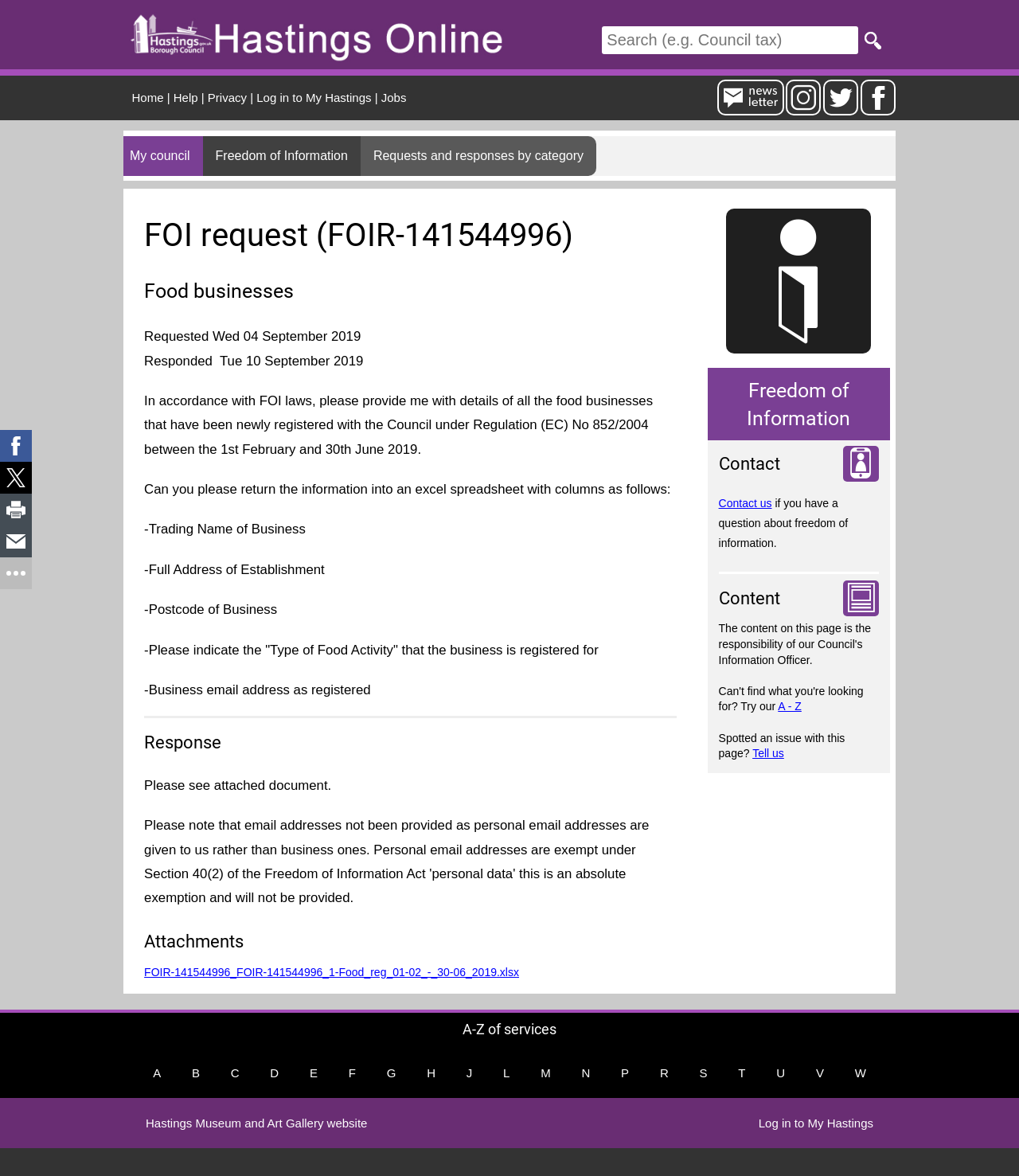Locate the bounding box coordinates of the clickable area needed to fulfill the instruction: "Download attachment".

[0.141, 0.812, 0.509, 0.841]